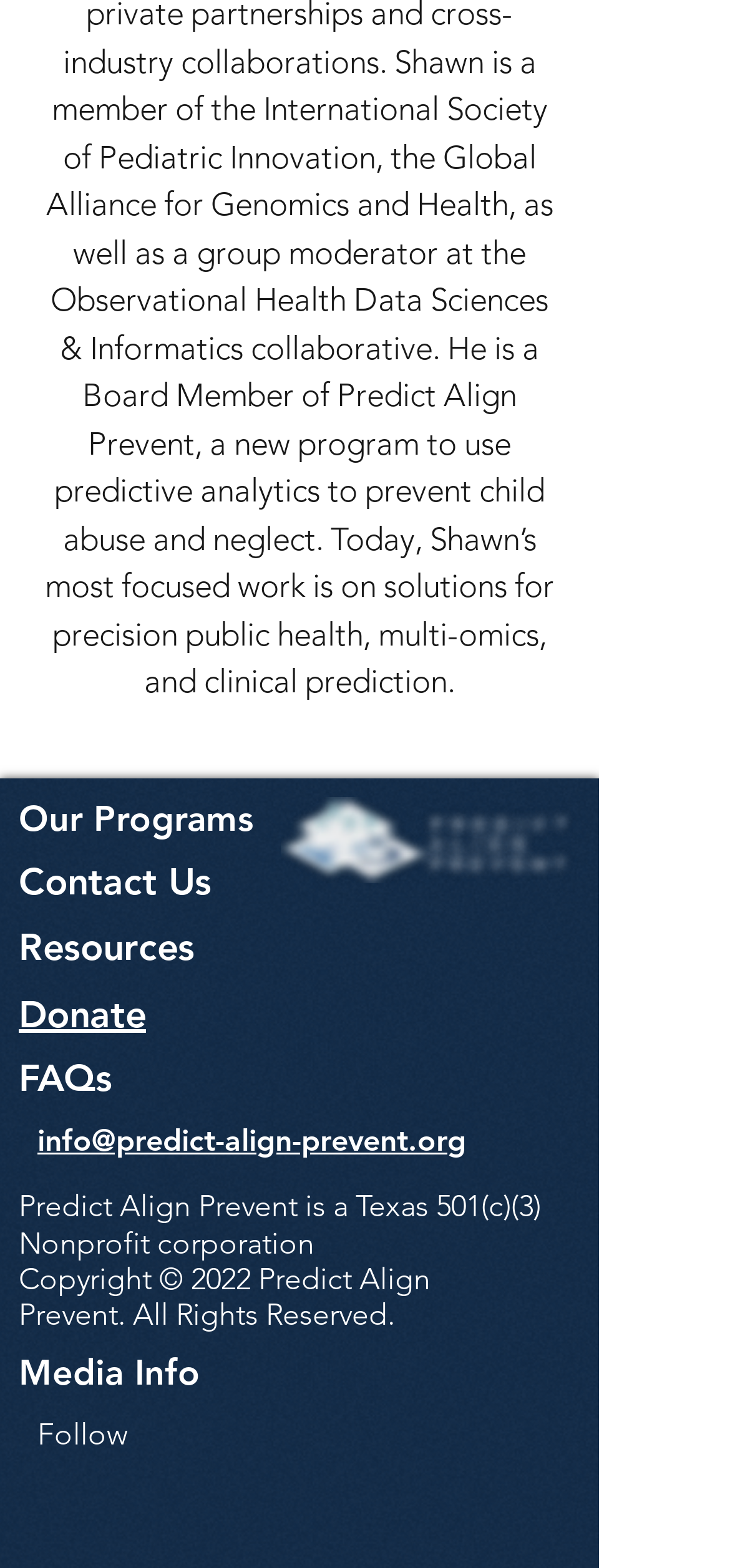Identify the bounding box for the described UI element. Provide the coordinates in (top-left x, top-left y, bottom-right x, bottom-right y) format with values ranging from 0 to 1: Resources

[0.026, 0.589, 0.267, 0.618]